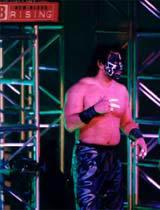How is the crowd reacting to Hasha Koroshiya's entrance?
Using the information from the image, provide a comprehensive answer to the question.

The caption states that the crowd is booing in response to Hasha Koroshiya's presence, indicating a negative reaction to his entrance.